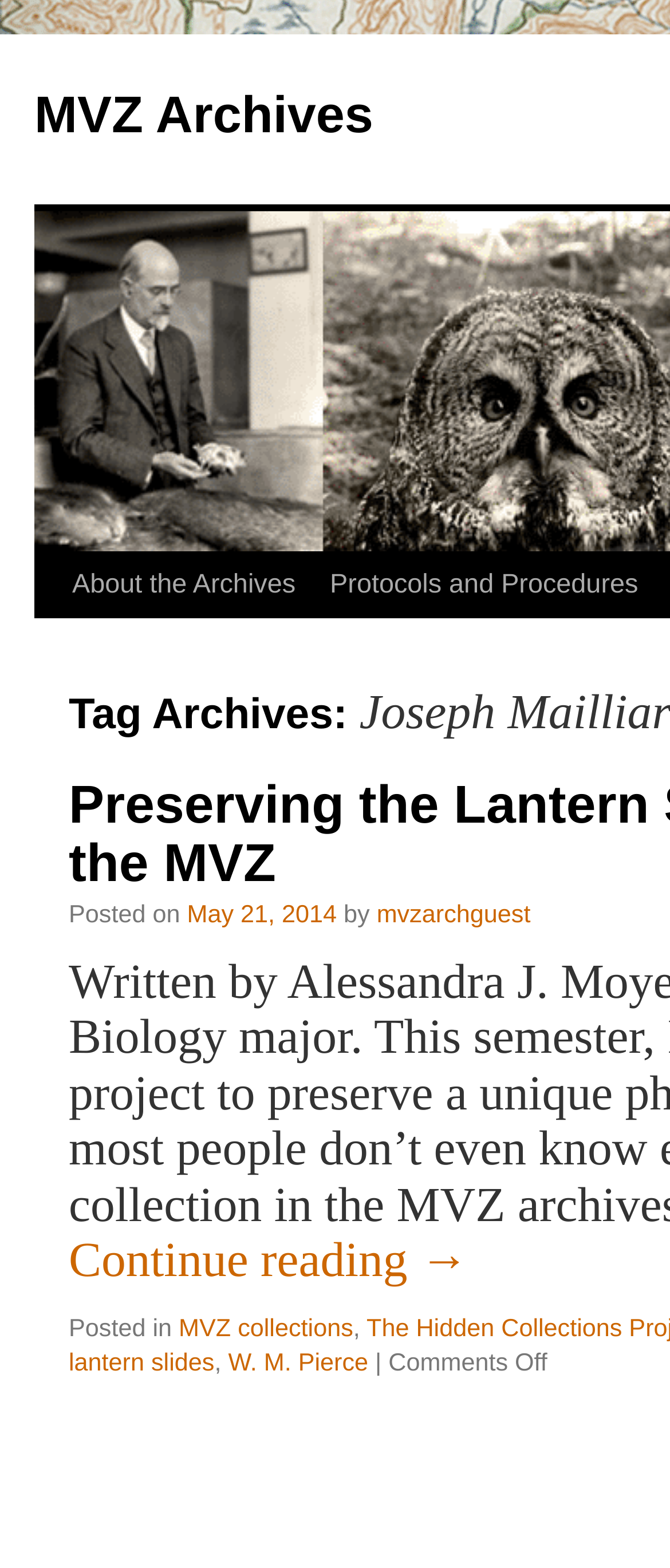Please find the bounding box coordinates of the clickable region needed to complete the following instruction: "Skip to content". The bounding box coordinates must consist of four float numbers between 0 and 1, i.e., [left, top, right, bottom].

[0.049, 0.352, 0.1, 0.476]